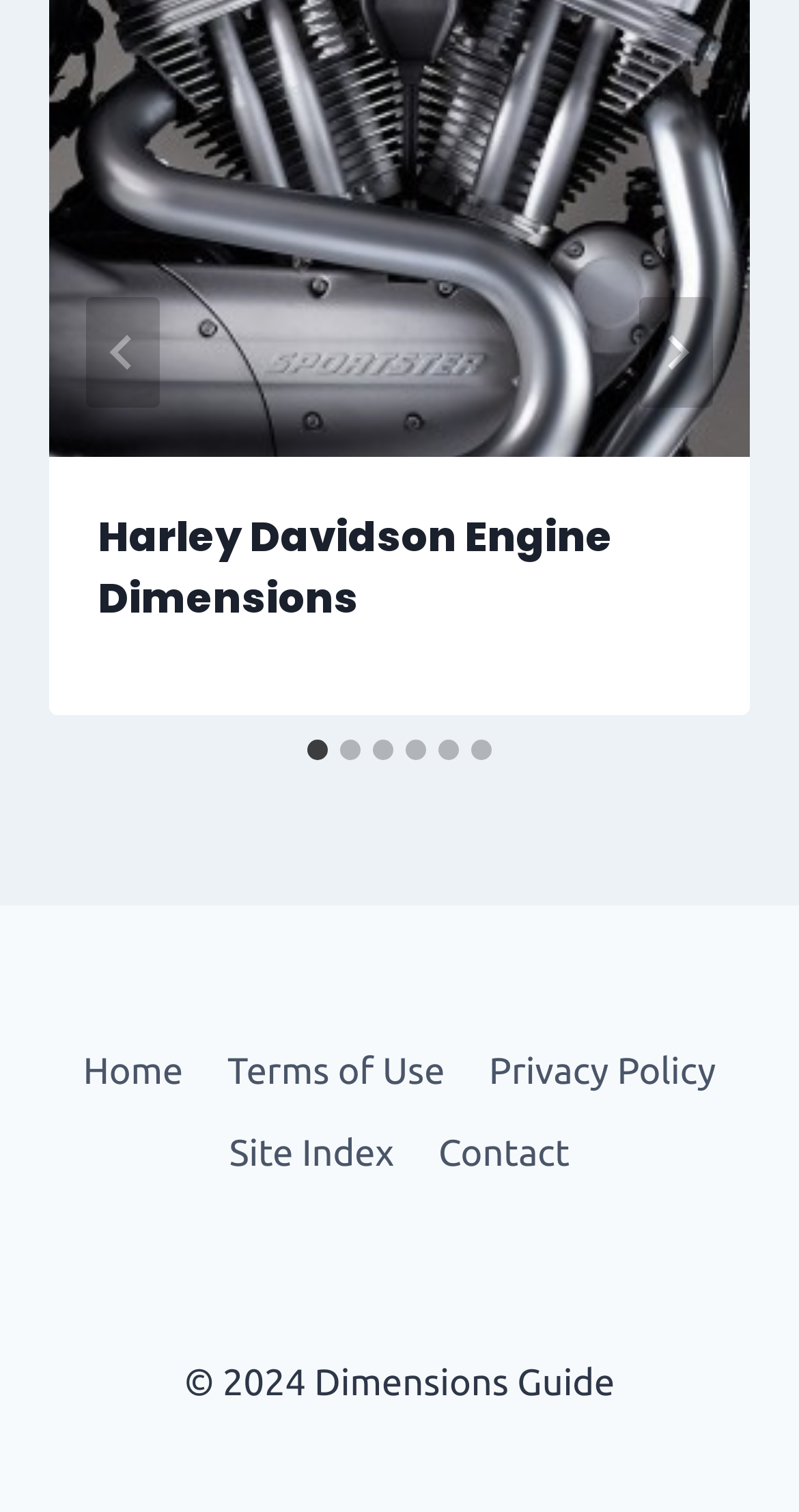Determine the bounding box coordinates of the clickable element to complete this instruction: "View the news page". Provide the coordinates in the format of four float numbers between 0 and 1, [left, top, right, bottom].

None